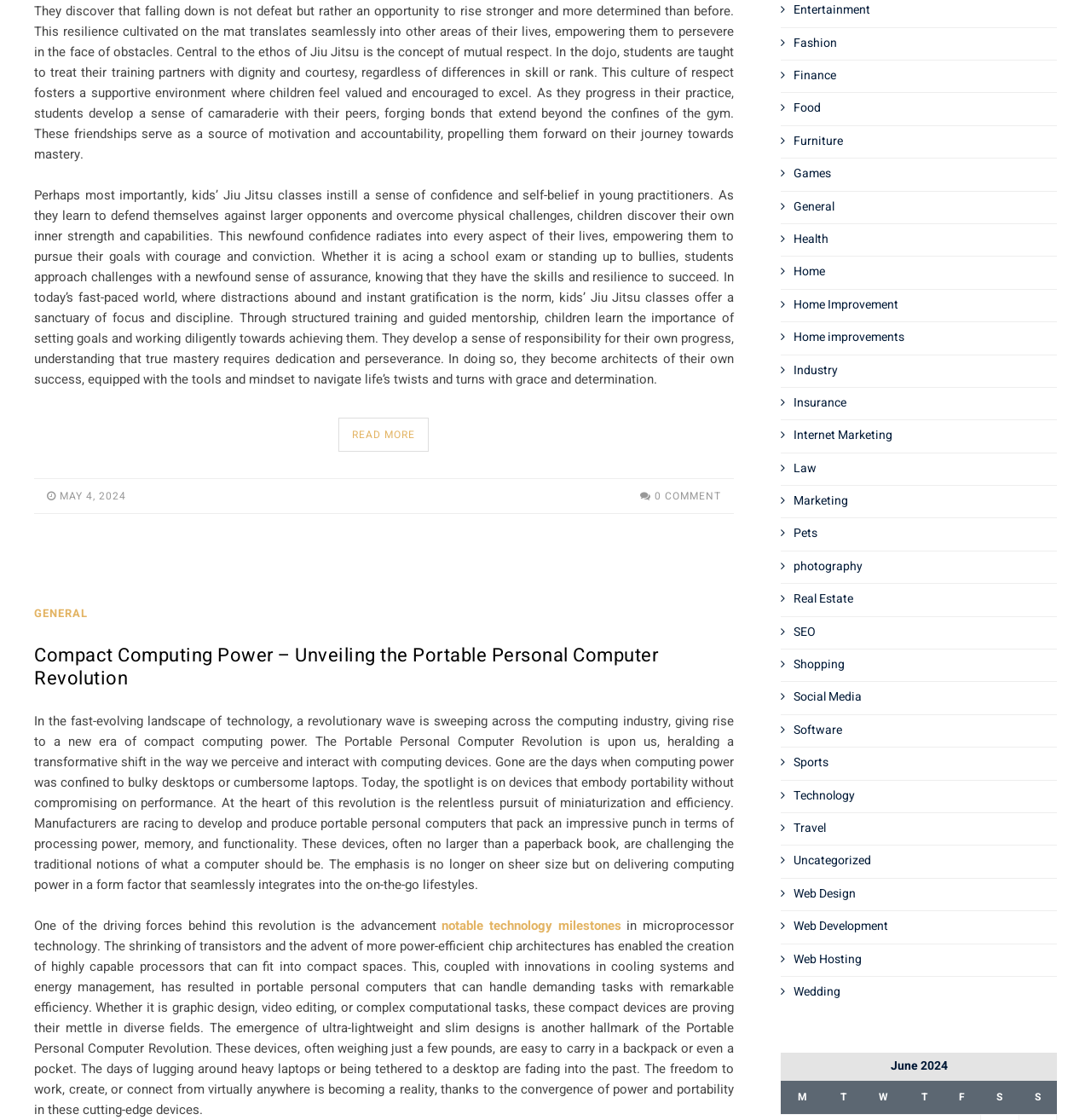Using the element description Home, predict the bounding box coordinates for the UI element. Provide the coordinates in (top-left x, top-left y, bottom-right x, bottom-right y) format with values ranging from 0 to 1.

[0.727, 0.235, 0.756, 0.251]